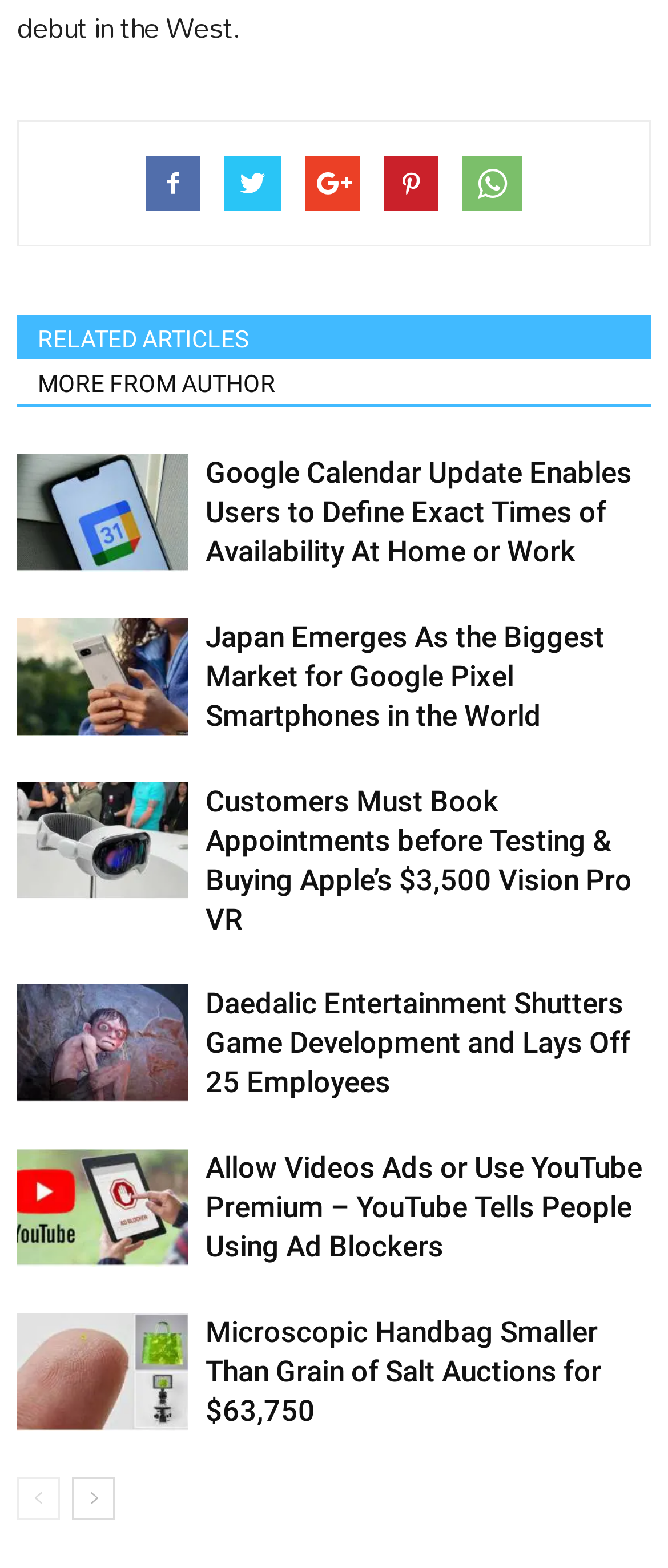Please respond to the question using a single word or phrase:
What is the price mentioned in the fifth article?

$3,500